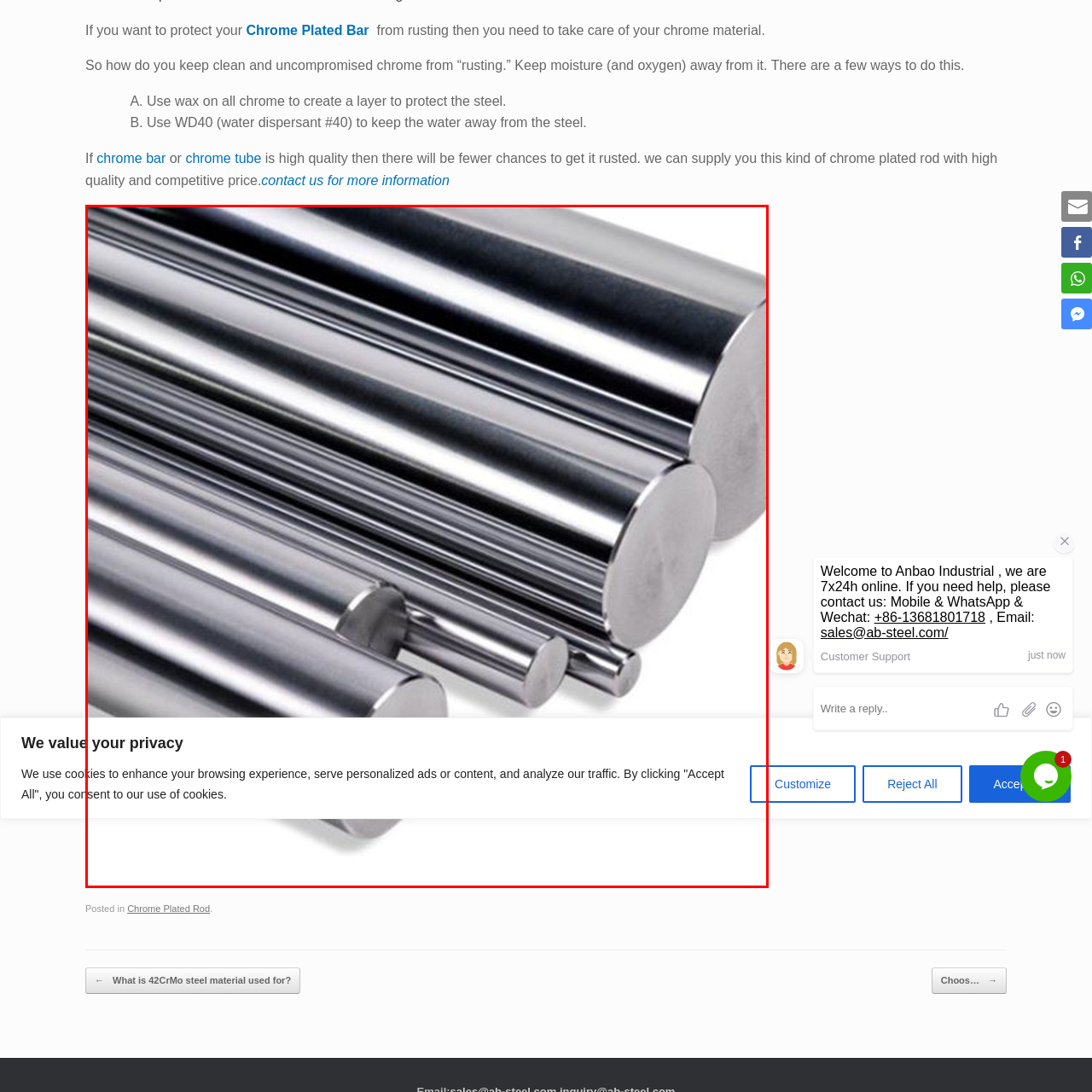What is a notable characteristic of the rods?
Look at the image contained within the red bounding box and provide a detailed answer based on the visual details you can infer from it.

The caption highlights the rods' resistance to rust and durability, indicating that this is a notable characteristic of the rods.